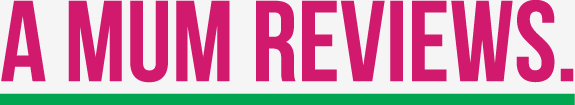What is the focus of the blog?
Look at the screenshot and give a one-word or phrase answer.

parenting and motherhood